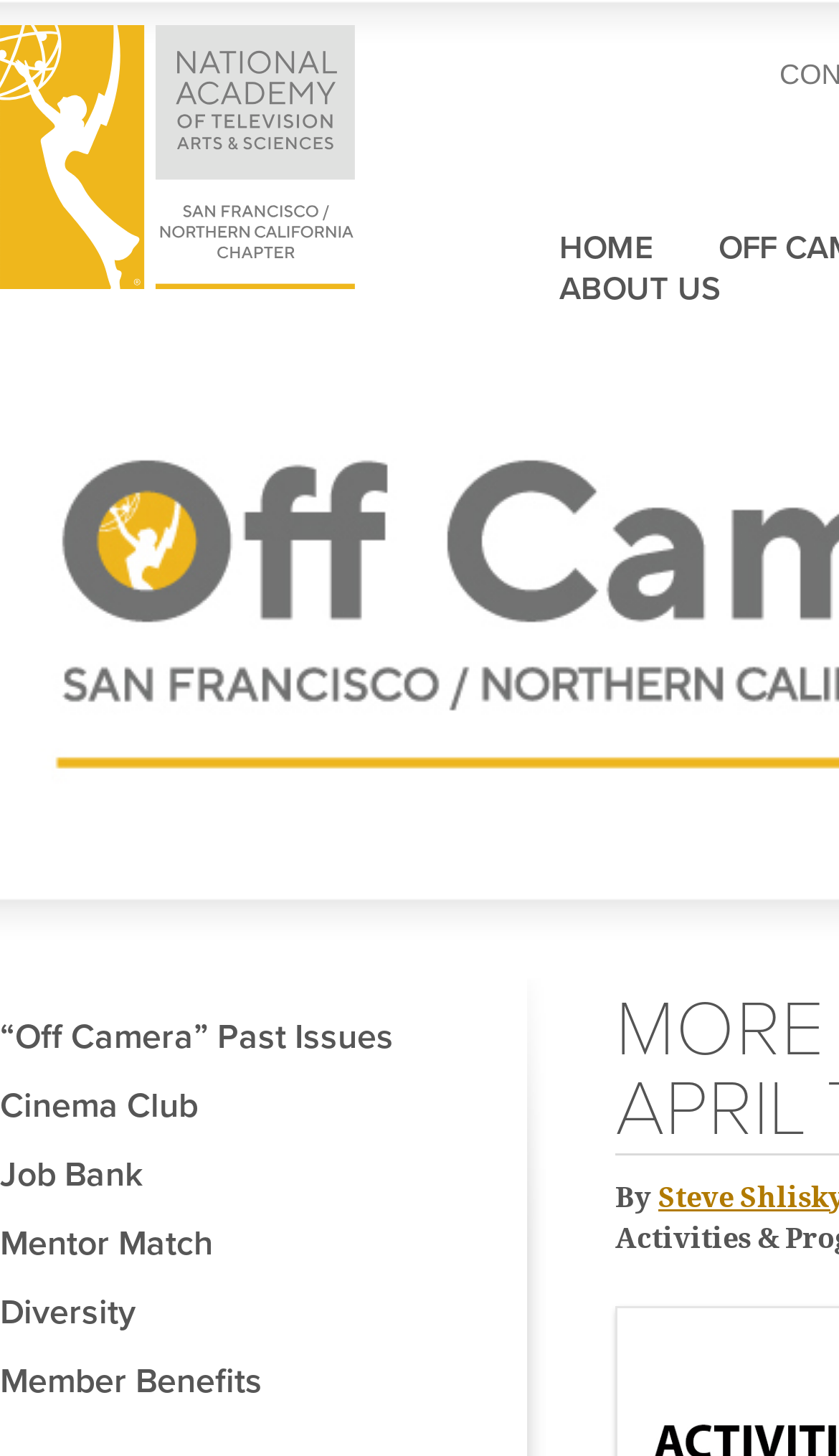Provide the bounding box coordinates, formatted as (top-left x, top-left y, bottom-right x, bottom-right y), with all values being floating point numbers between 0 and 1. Identify the bounding box of the UI element that matches the description: “Off Camera” Past Issues

[0.0, 0.692, 0.595, 0.733]